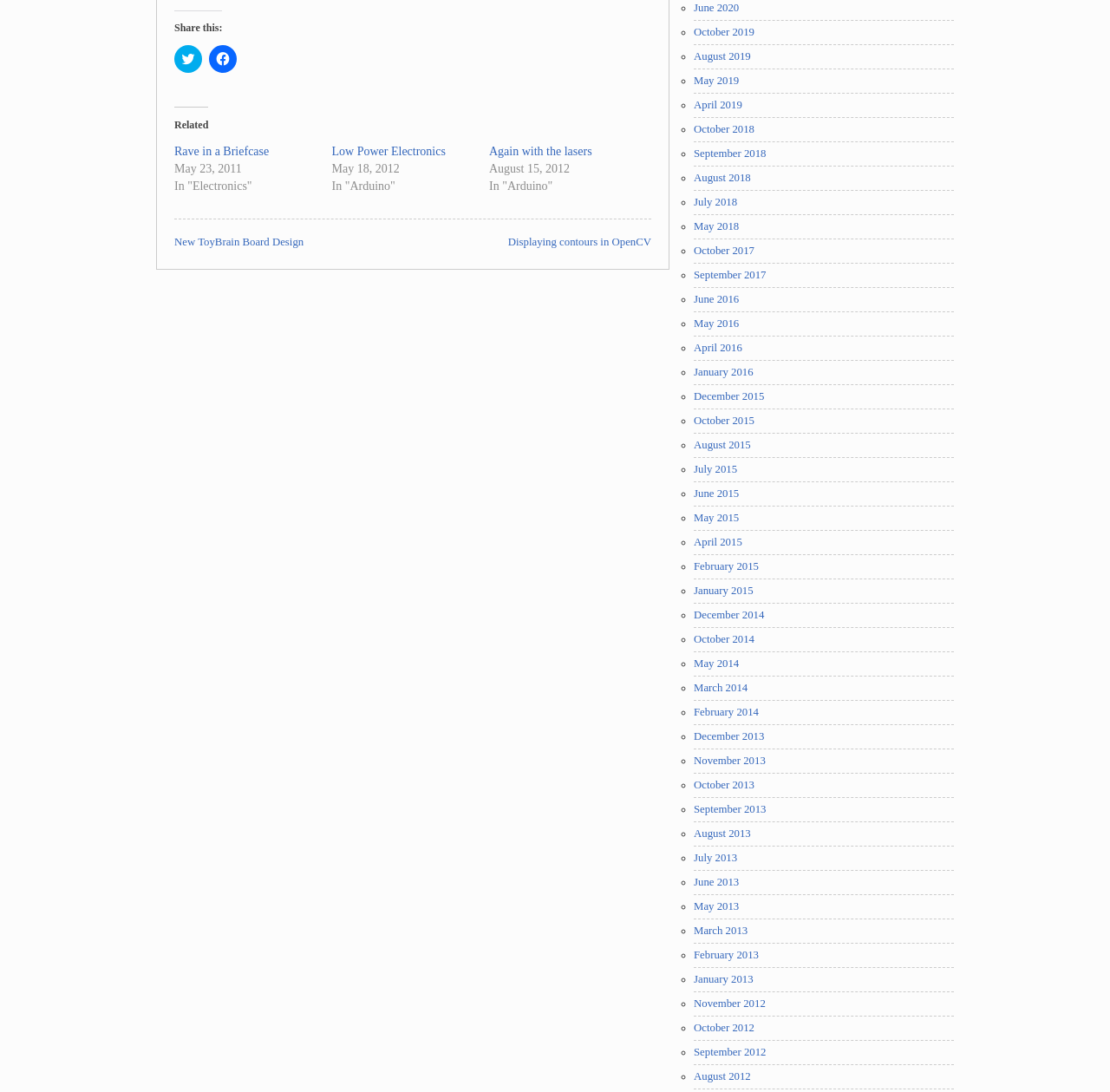Find the bounding box coordinates of the UI element according to this description: "aria-label="Go to last slide"".

None